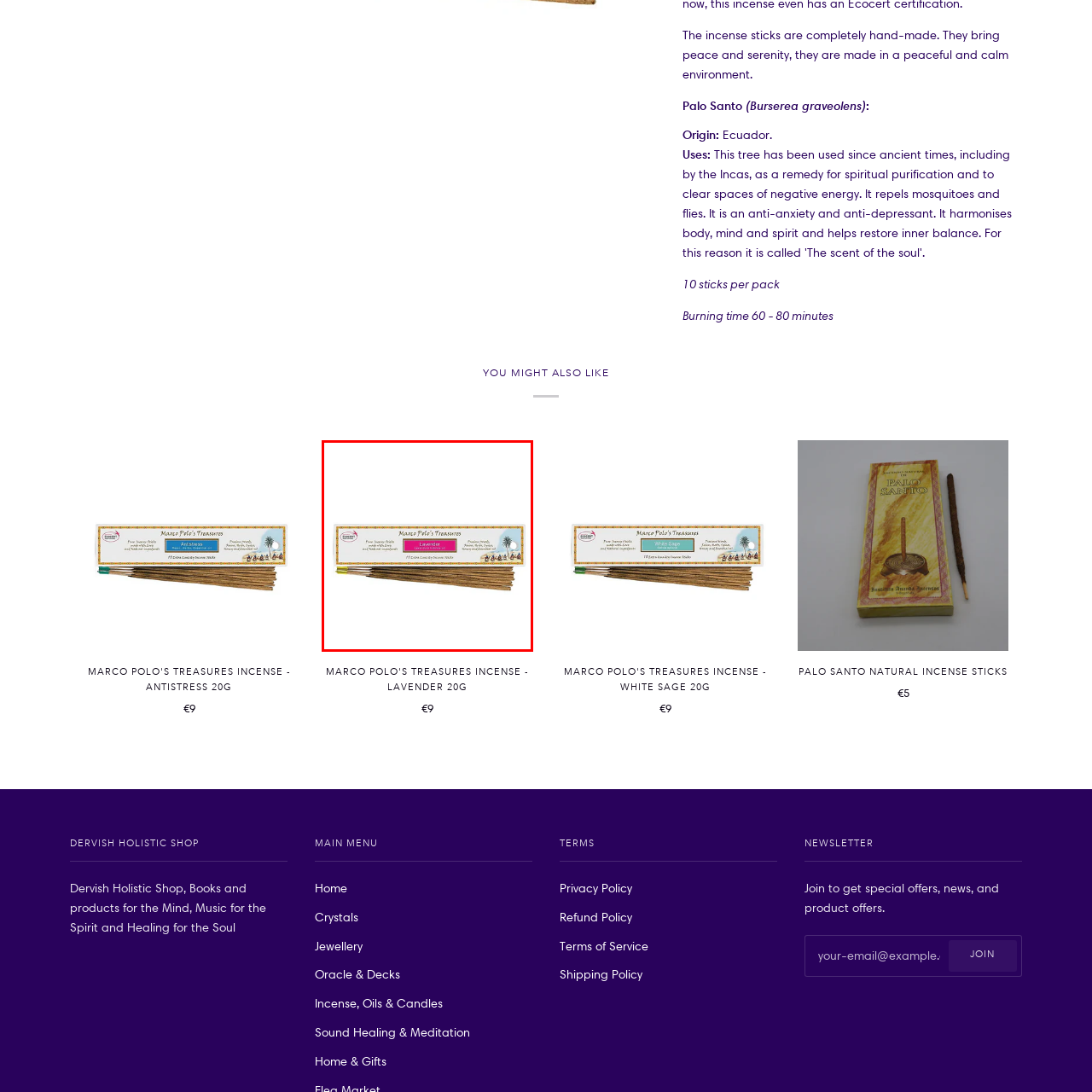Explain in detail what is depicted in the image enclosed by the red boundary.

The image showcases a box of Palo Santo's treasures, specifically the "Lavender" incense. The packaging is elegantly designed, featuring a prominent label that vividly displays the name "Palo Santo's Treasures" in an eye-catching font. Below the name, it states "Lavender" suggesting the scent within. 

Accompanying the title, there’s a description emphasizing that the incense sticks are crafted from premium materials, blending traditional herbs with natural ingredients. Each pack contains 10 sticks, ensuring a delightful aromatic experience for 60 to 80 minutes when burned. The design includes soothing colors that echo the calming nature of lavender, inviting users into a serene atmosphere, perfect for relaxation or meditation.